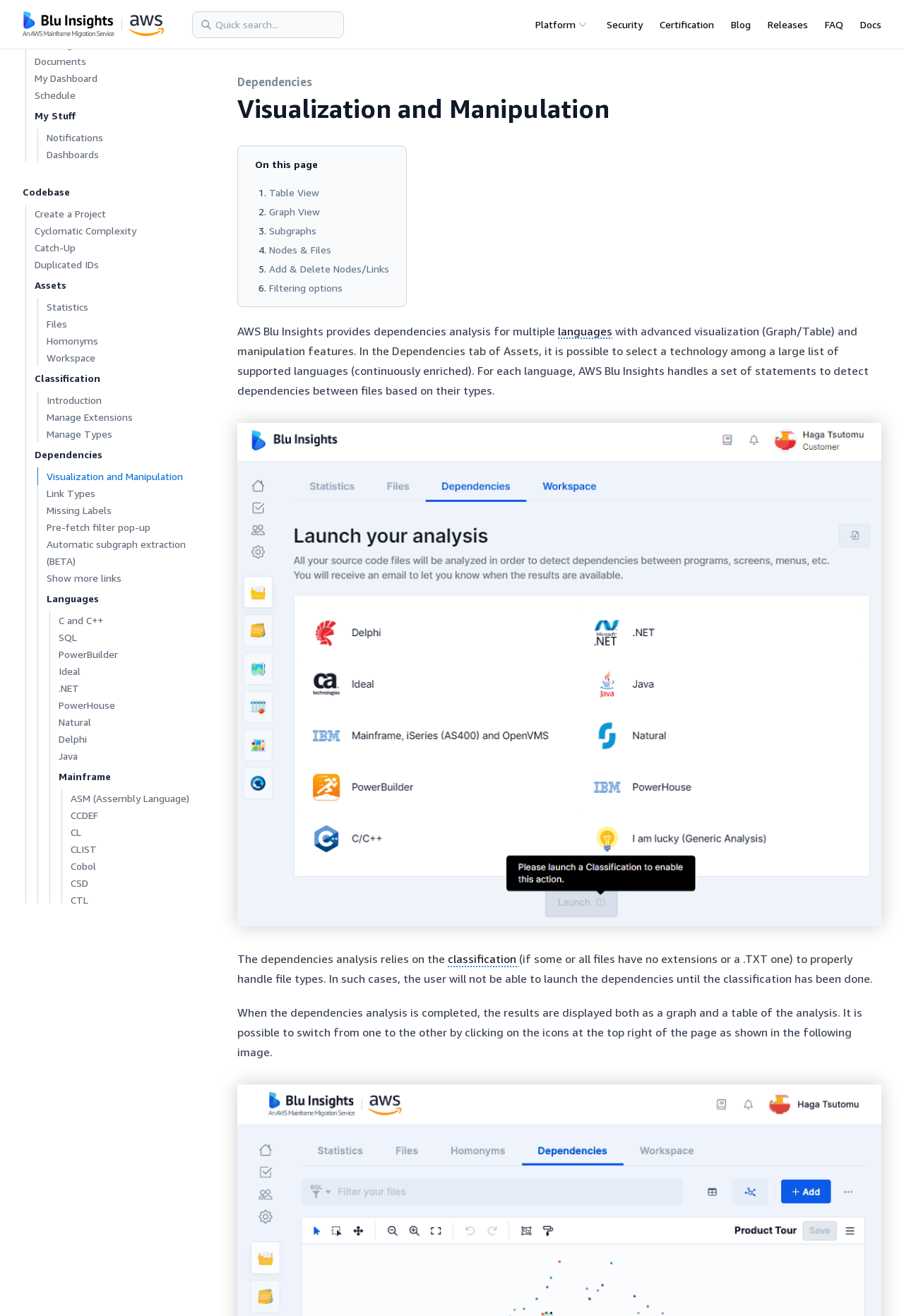What is the last link under 'Languages'?
Refer to the image and give a detailed answer to the query.

The last link under the 'Languages' section is 'Delphi', which can be found by scrolling down to the 'Languages' section and looking at the last link in the list.